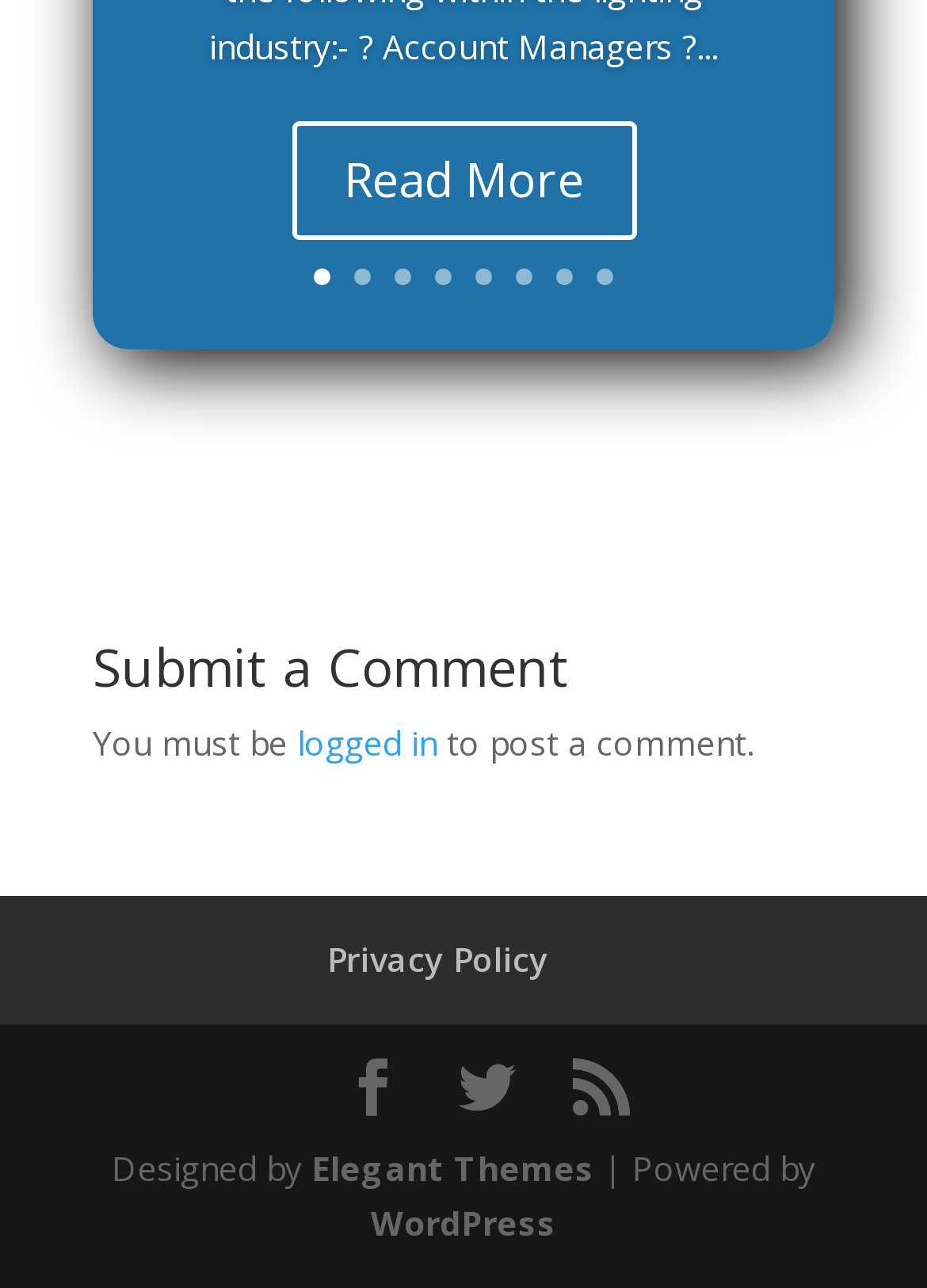Please answer the following question using a single word or phrase: 
What is the text above the comment submission form?

Submit a Comment